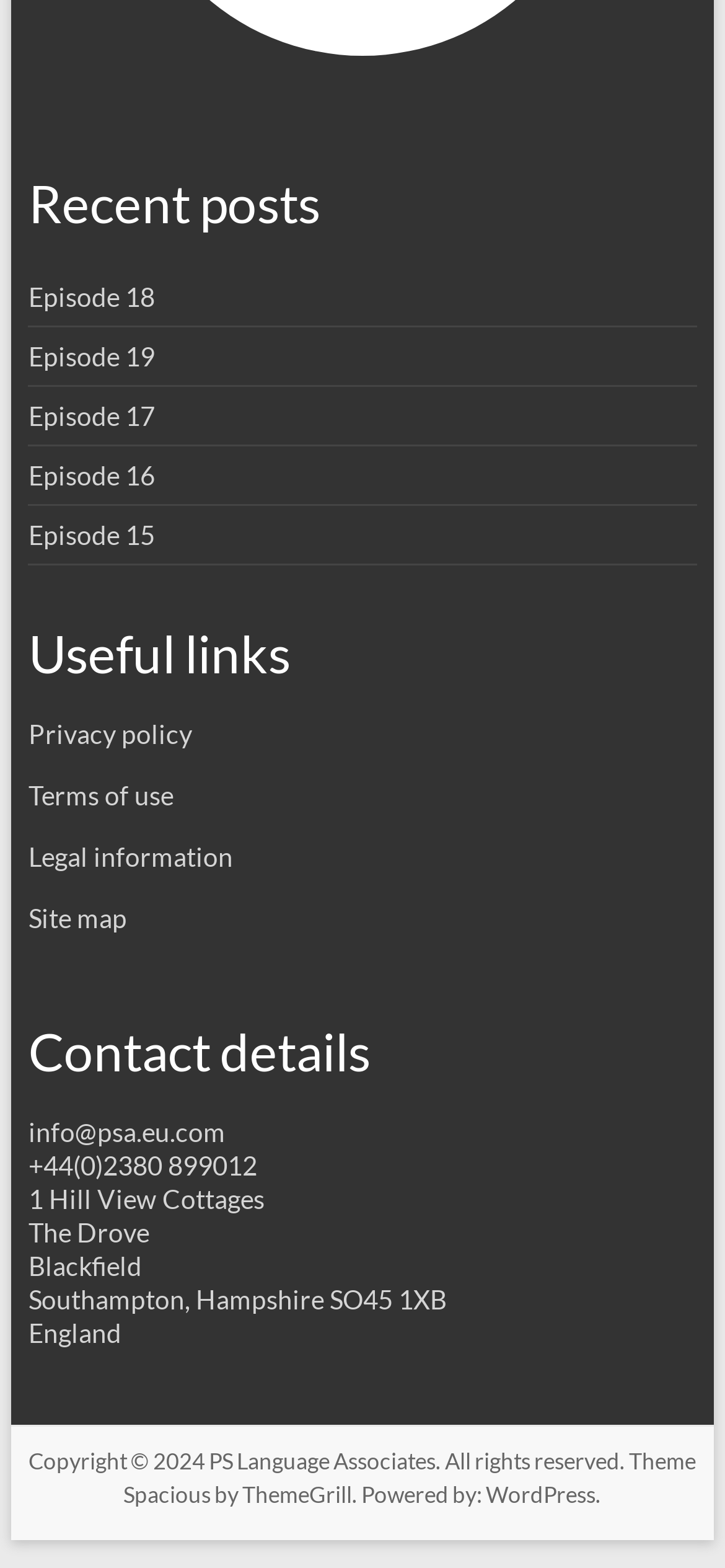Show the bounding box coordinates of the element that should be clicked to complete the task: "Click the 'Episode 18' link".

[0.039, 0.179, 0.214, 0.199]